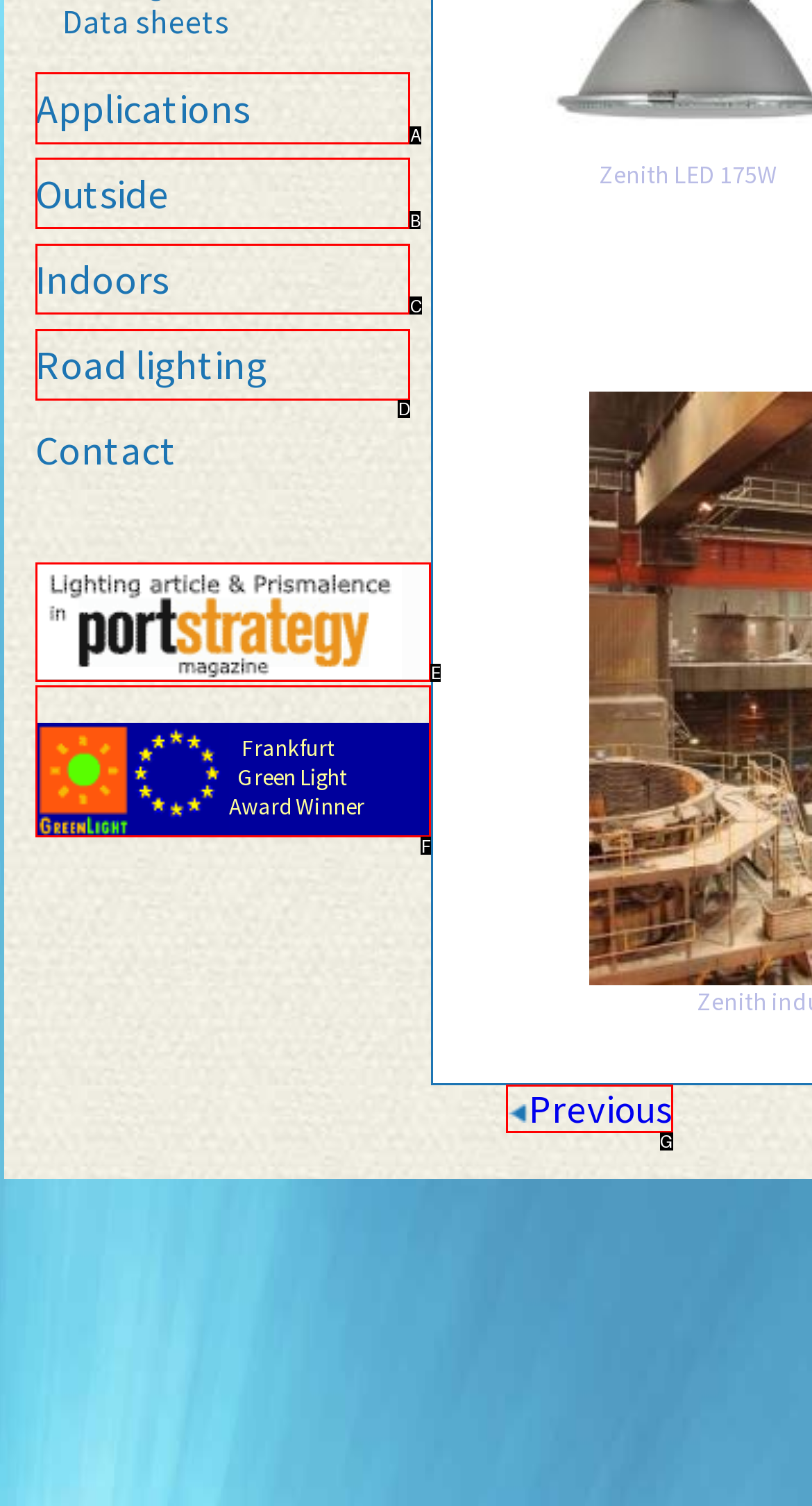From the given choices, determine which HTML element aligns with the description: Frankfurt Green LightAward Winner Respond with the letter of the appropriate option.

F